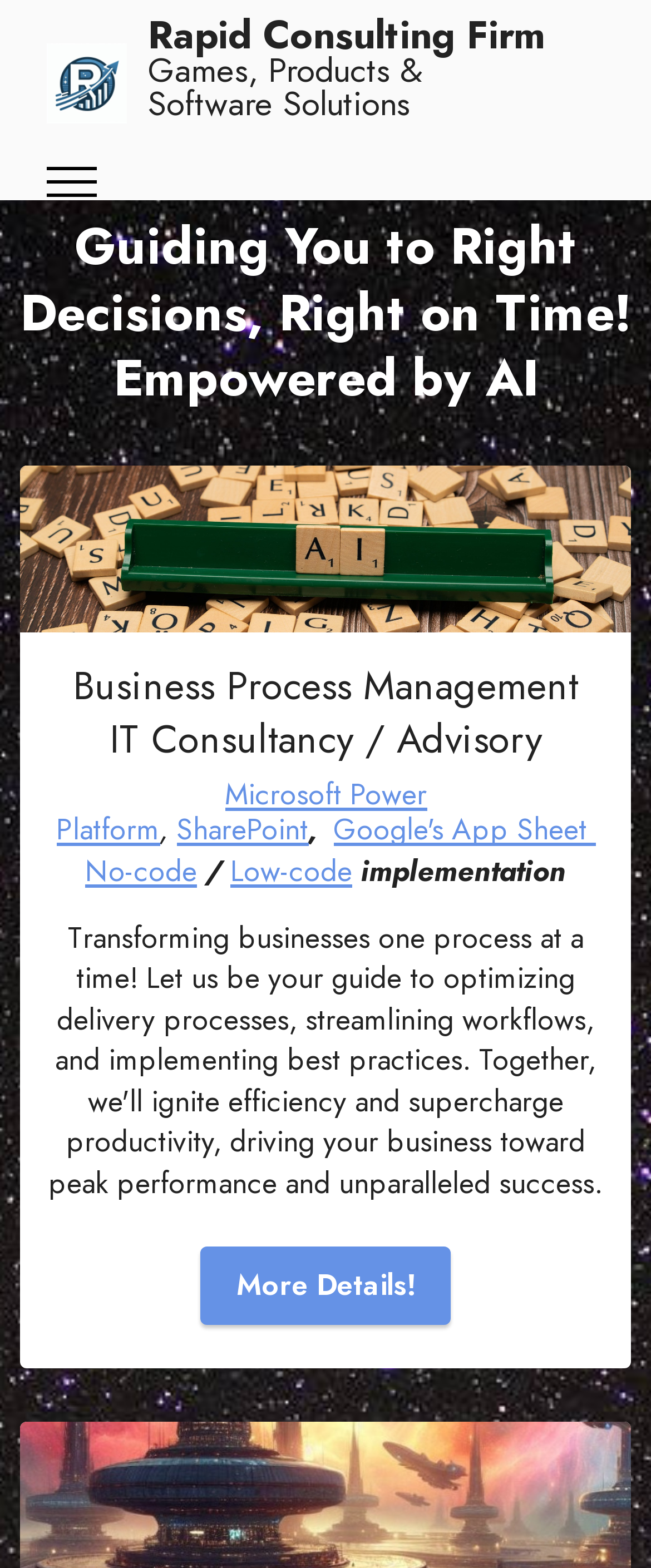Please provide a brief answer to the following inquiry using a single word or phrase:
What can be found by clicking 'More Details!'?

Unknown